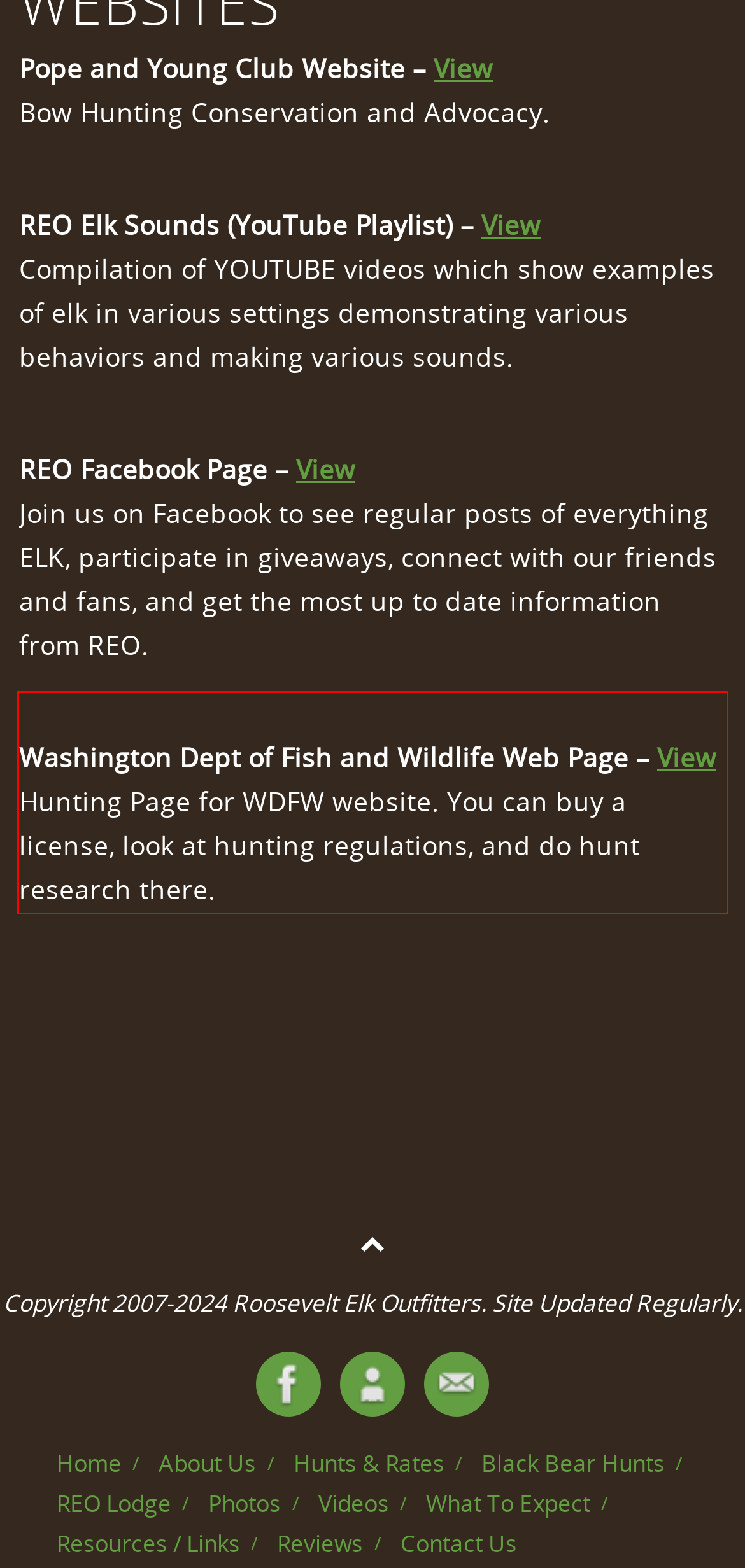Please extract the text content within the red bounding box on the webpage screenshot using OCR.

Washington Dept of Fish and Wildlife Web Page – View Hunting Page for WDFW website. You can buy a license, look at hunting regulations, and do hunt research there.